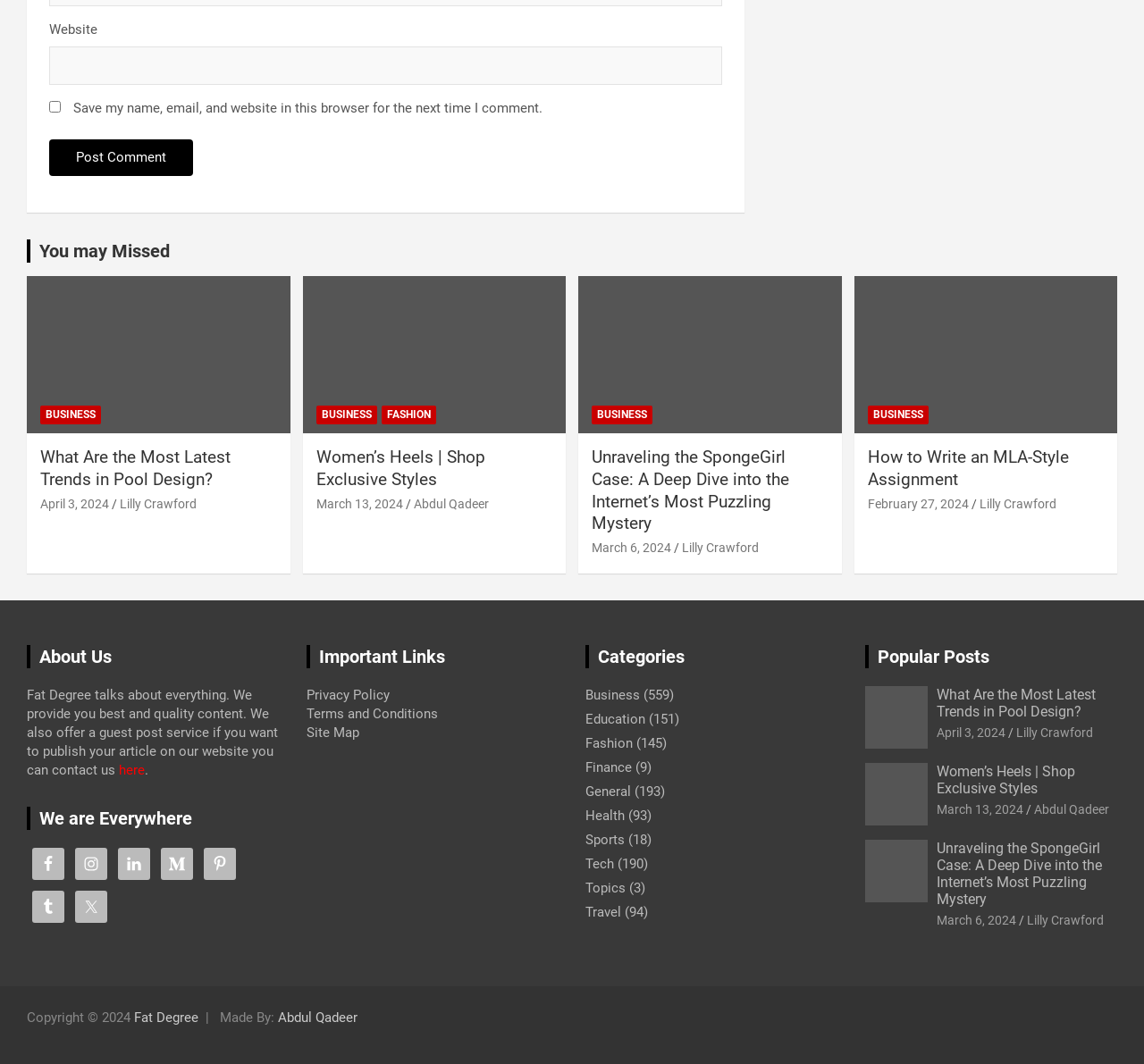How many categories are listed on the webpage?
Analyze the image and provide a thorough answer to the question.

The categories are listed under the 'Categories' heading, and there are 9 links listed, including 'Business', 'Education', 'Fashion', 'Finance', 'General', 'Health', 'Sports', 'Tech', and 'Topics'.